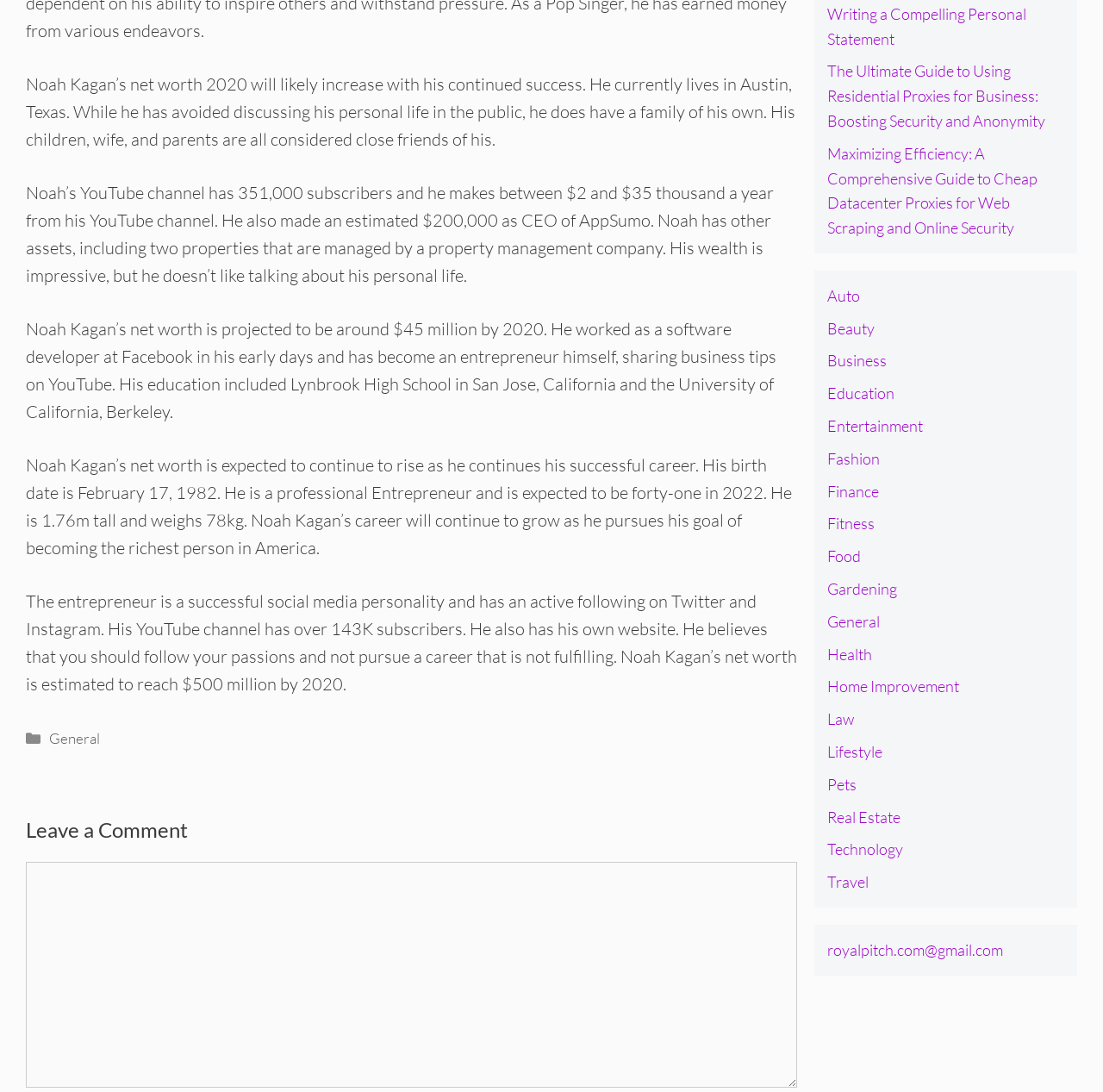Please locate the UI element described by "Travel" and provide its bounding box coordinates.

[0.75, 0.799, 0.788, 0.816]